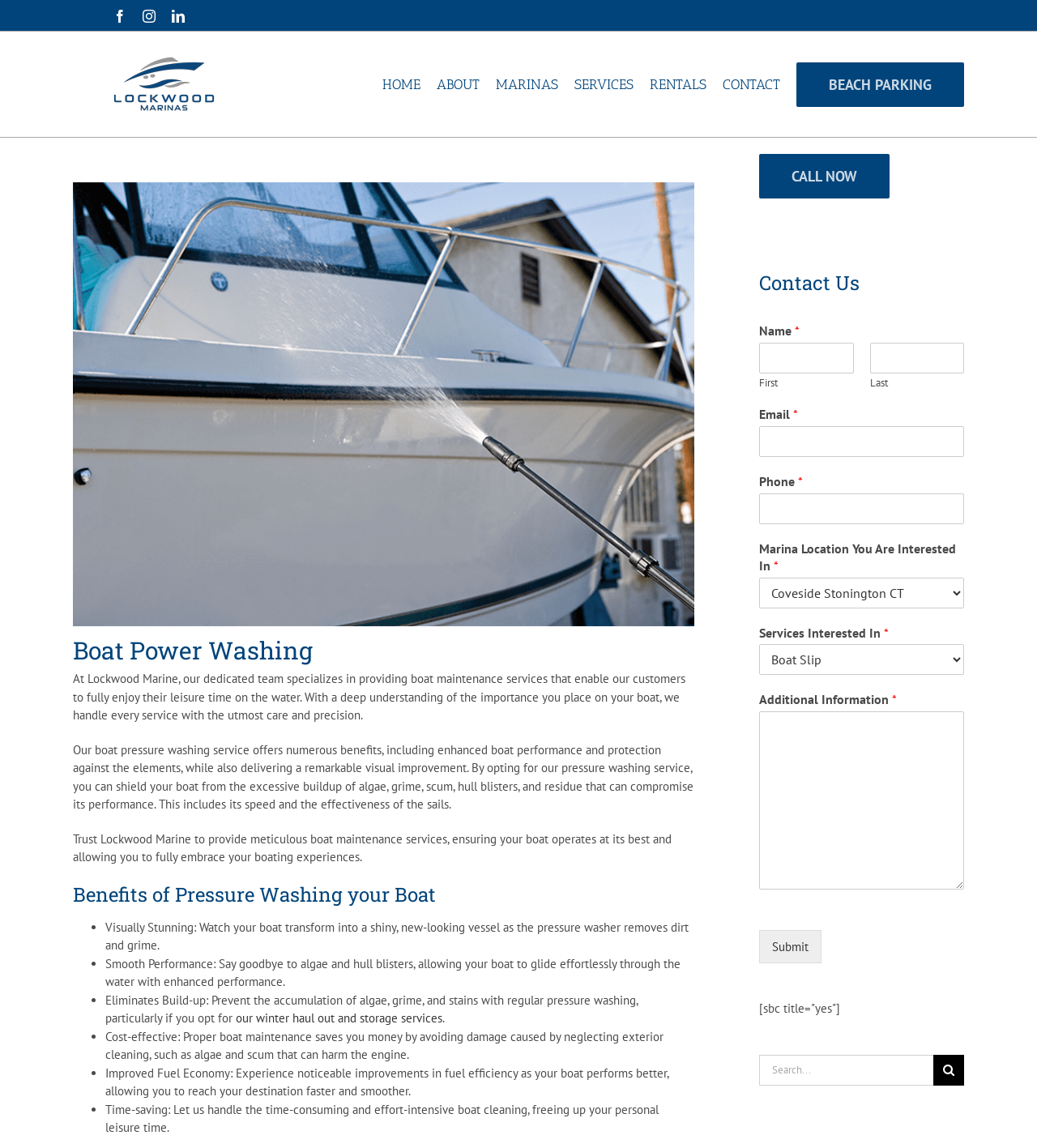Find and indicate the bounding box coordinates of the region you should select to follow the given instruction: "Click the Submit button".

[0.732, 0.81, 0.792, 0.839]